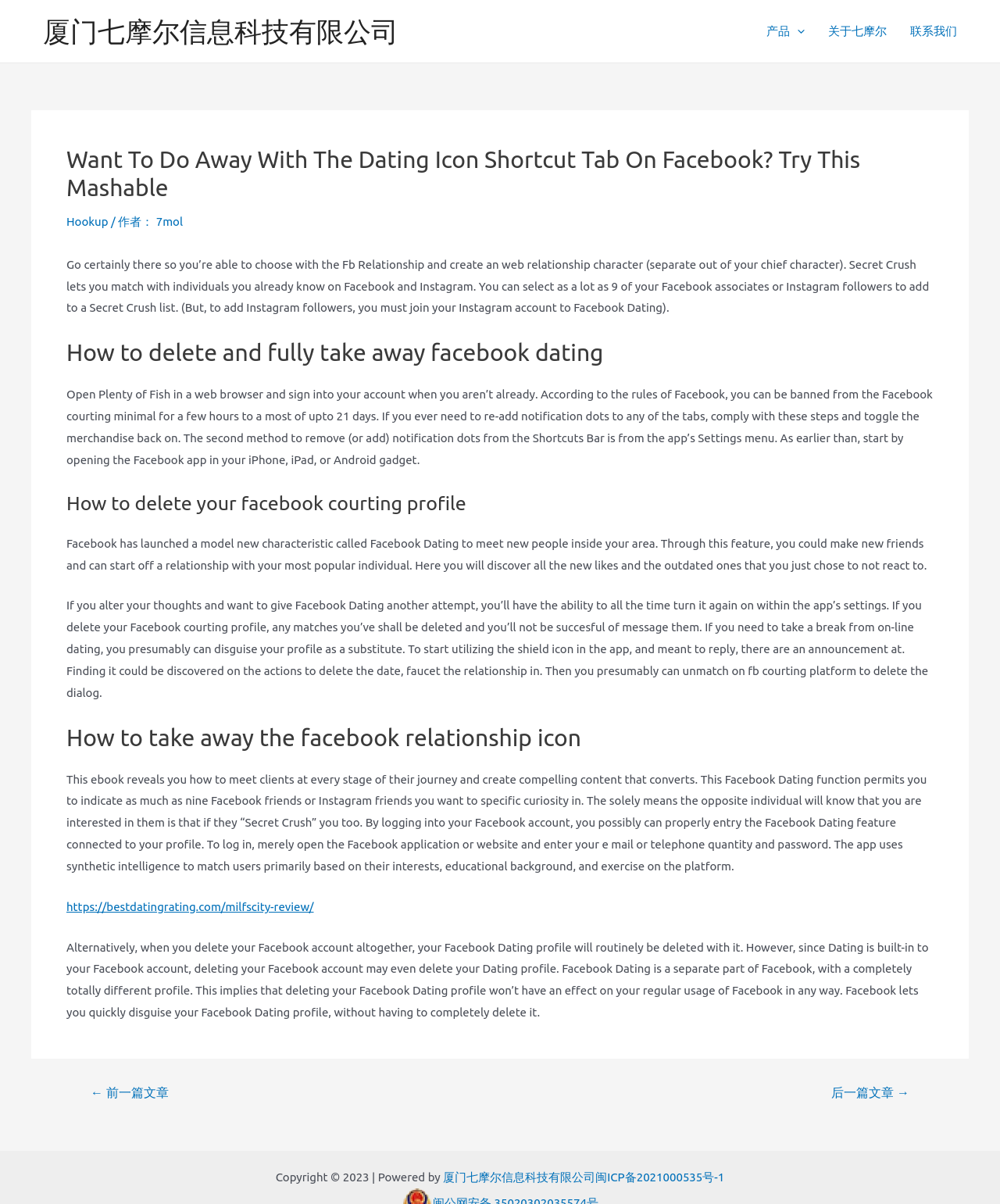Bounding box coordinates are specified in the format (top-left x, top-left y, bottom-right x, bottom-right y). All values are floating point numbers bounded between 0 and 1. Please provide the bounding box coordinate of the region this sentence describes: 后一篇文章 →

[0.813, 0.902, 0.928, 0.912]